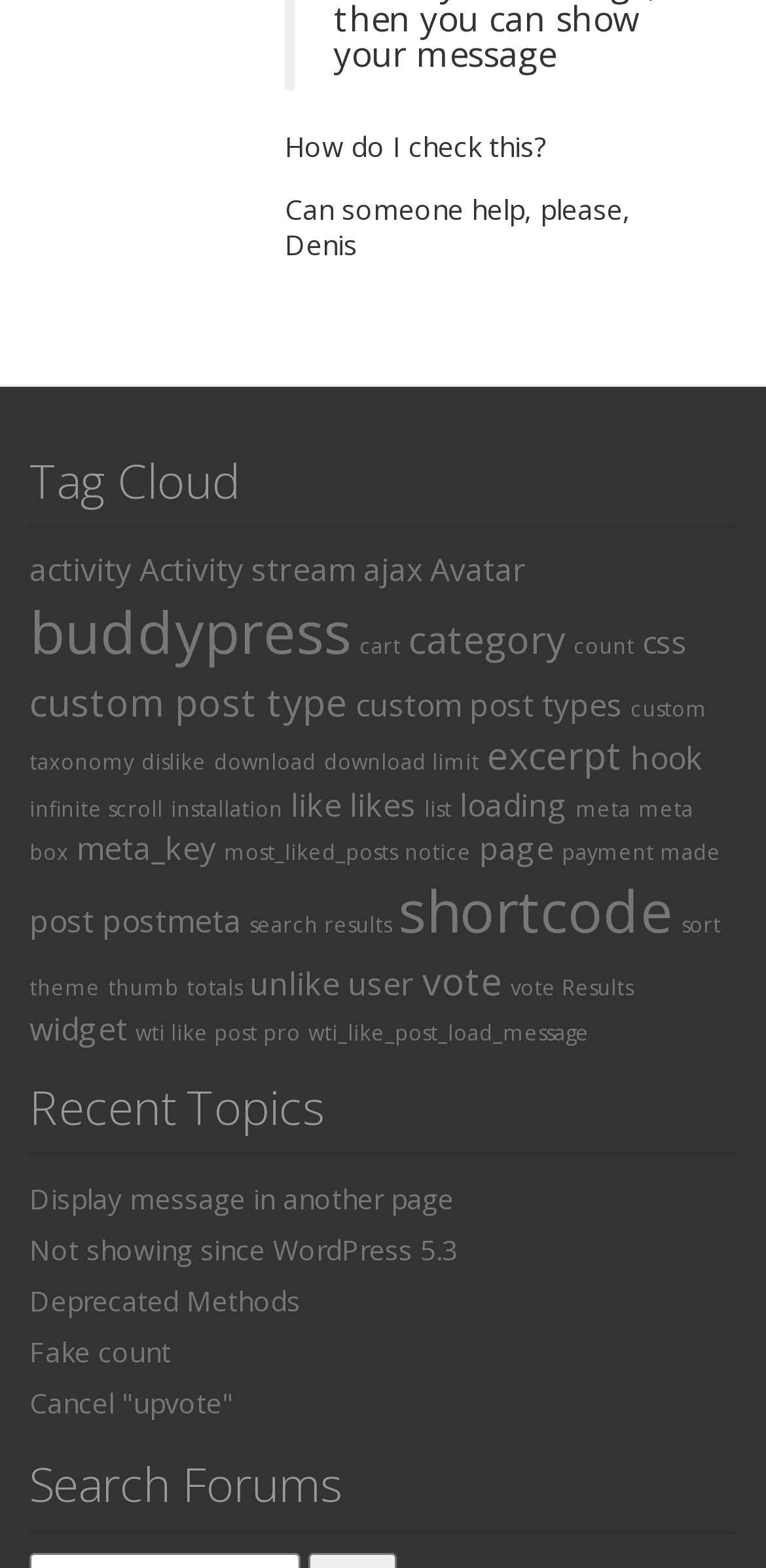How many headings are on this webpage?
Please answer using one word or phrase, based on the screenshot.

3